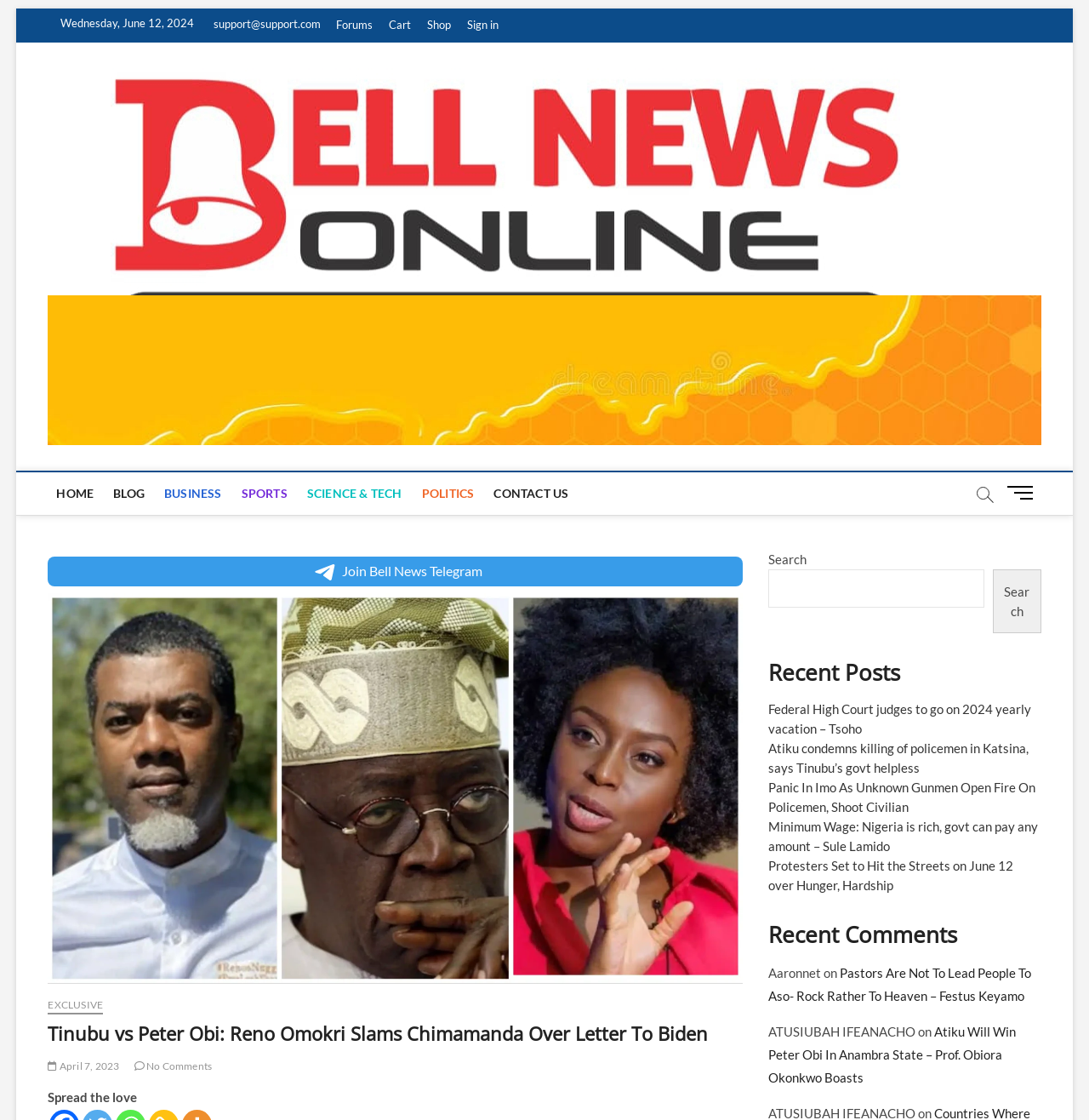Please reply to the following question with a single word or a short phrase:
What is the name of the news organization?

Bell News